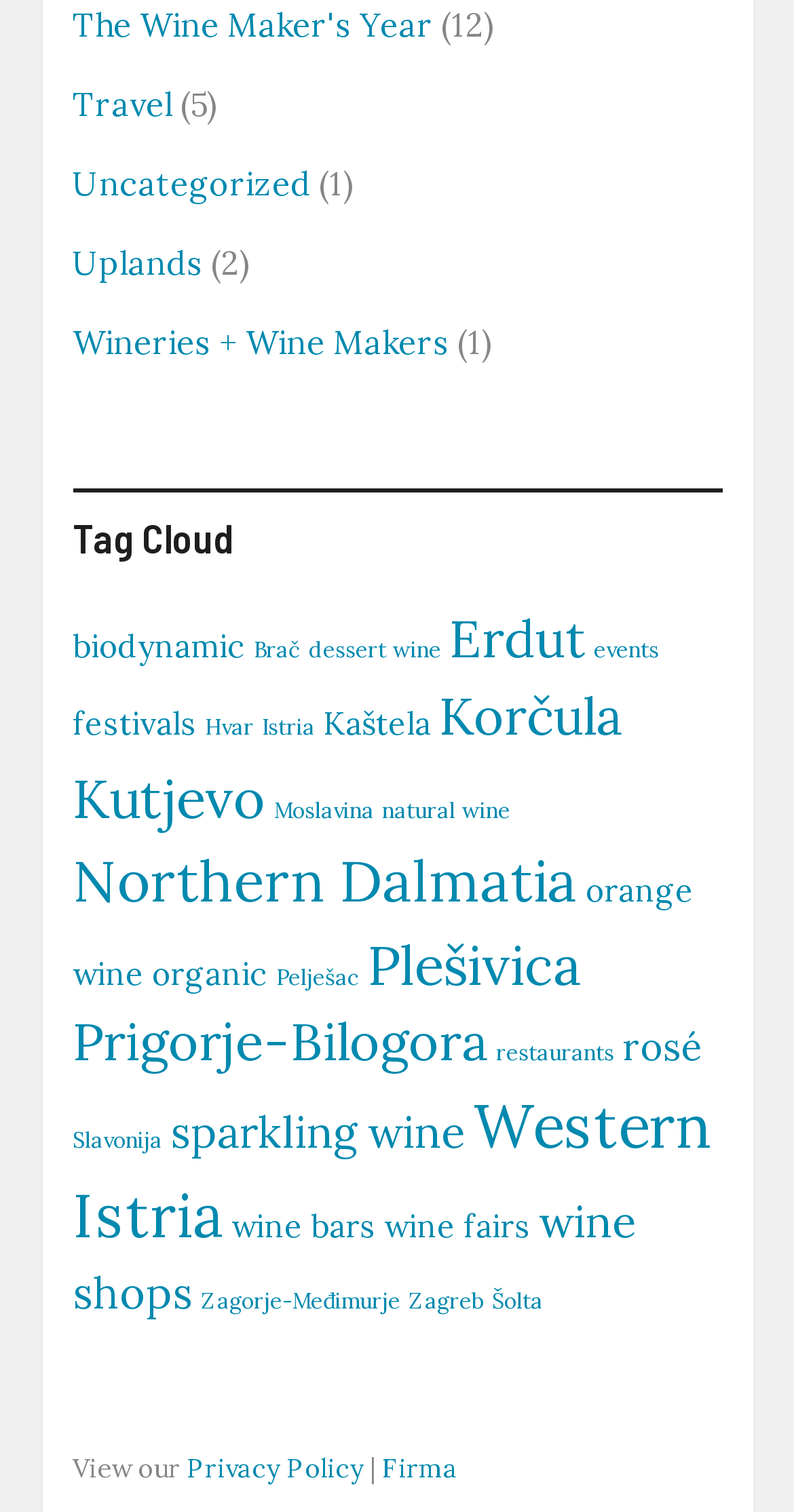Locate the bounding box coordinates of the segment that needs to be clicked to meet this instruction: "Explore the tag cloud".

[0.091, 0.323, 0.909, 0.372]